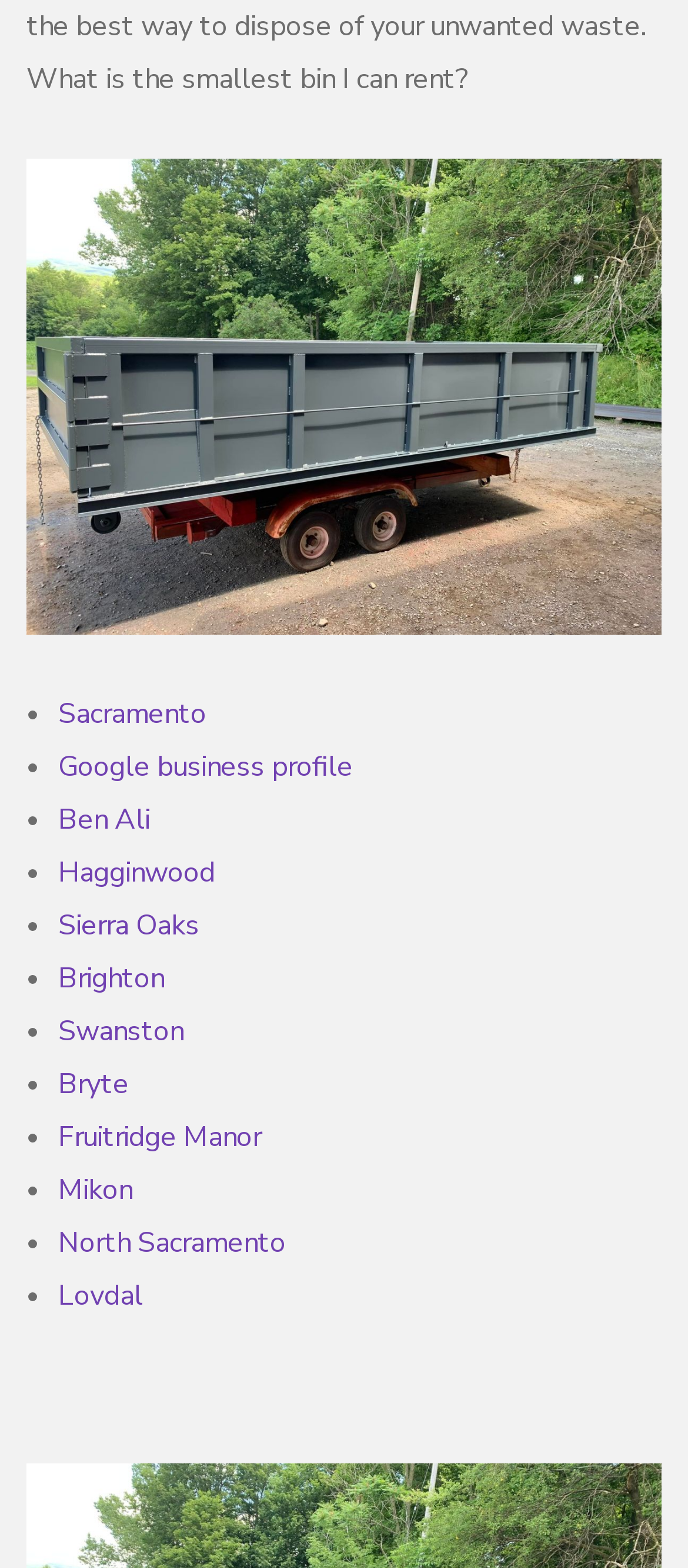Provide a brief response in the form of a single word or phrase:
How many locations are listed on the webpage?

12